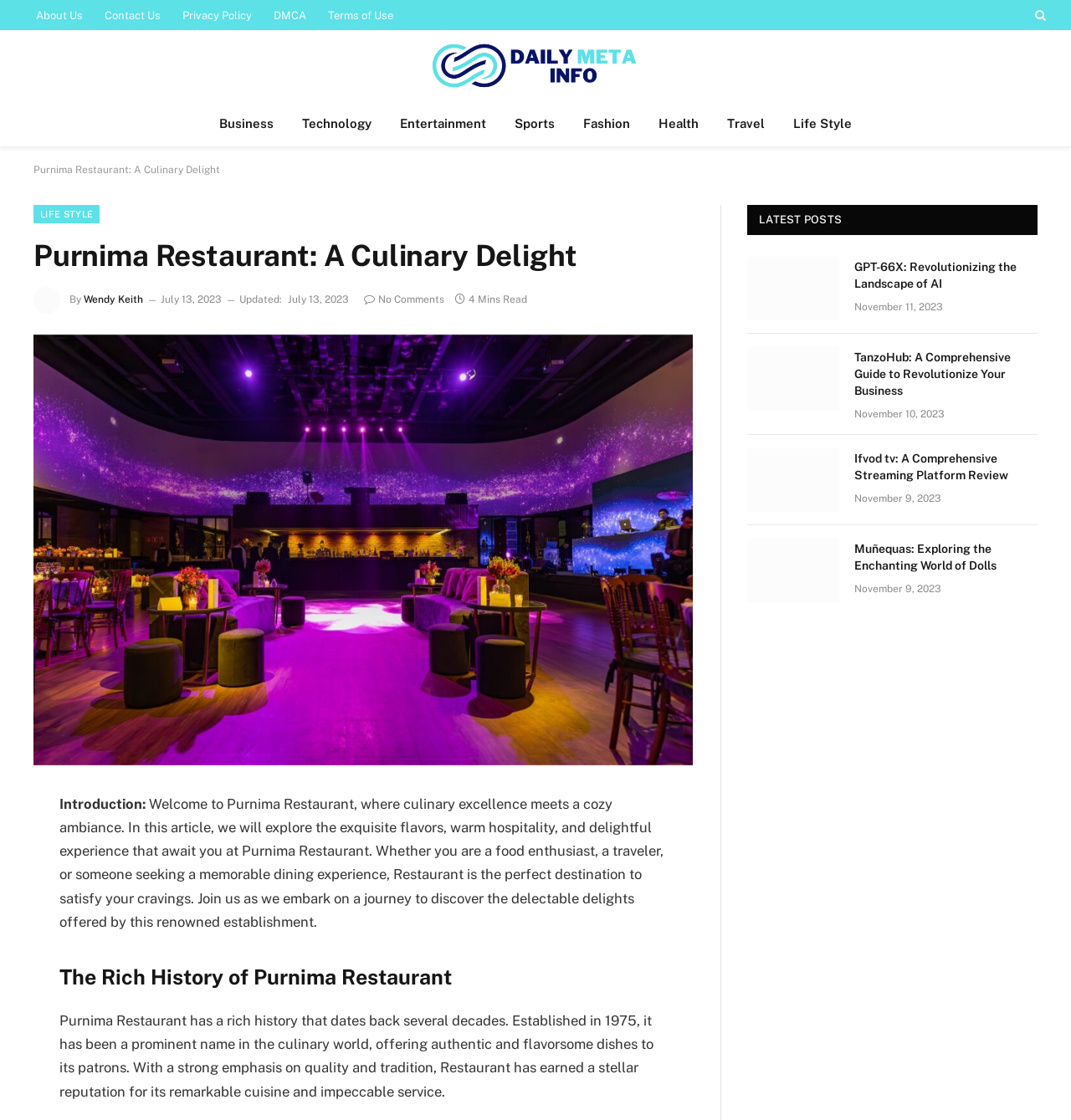What is the name of the restaurant?
Refer to the screenshot and deliver a thorough answer to the question presented.

The name of the restaurant can be found in the heading element with the text 'Purnima Restaurant: A Culinary Delight' at the top of the webpage.